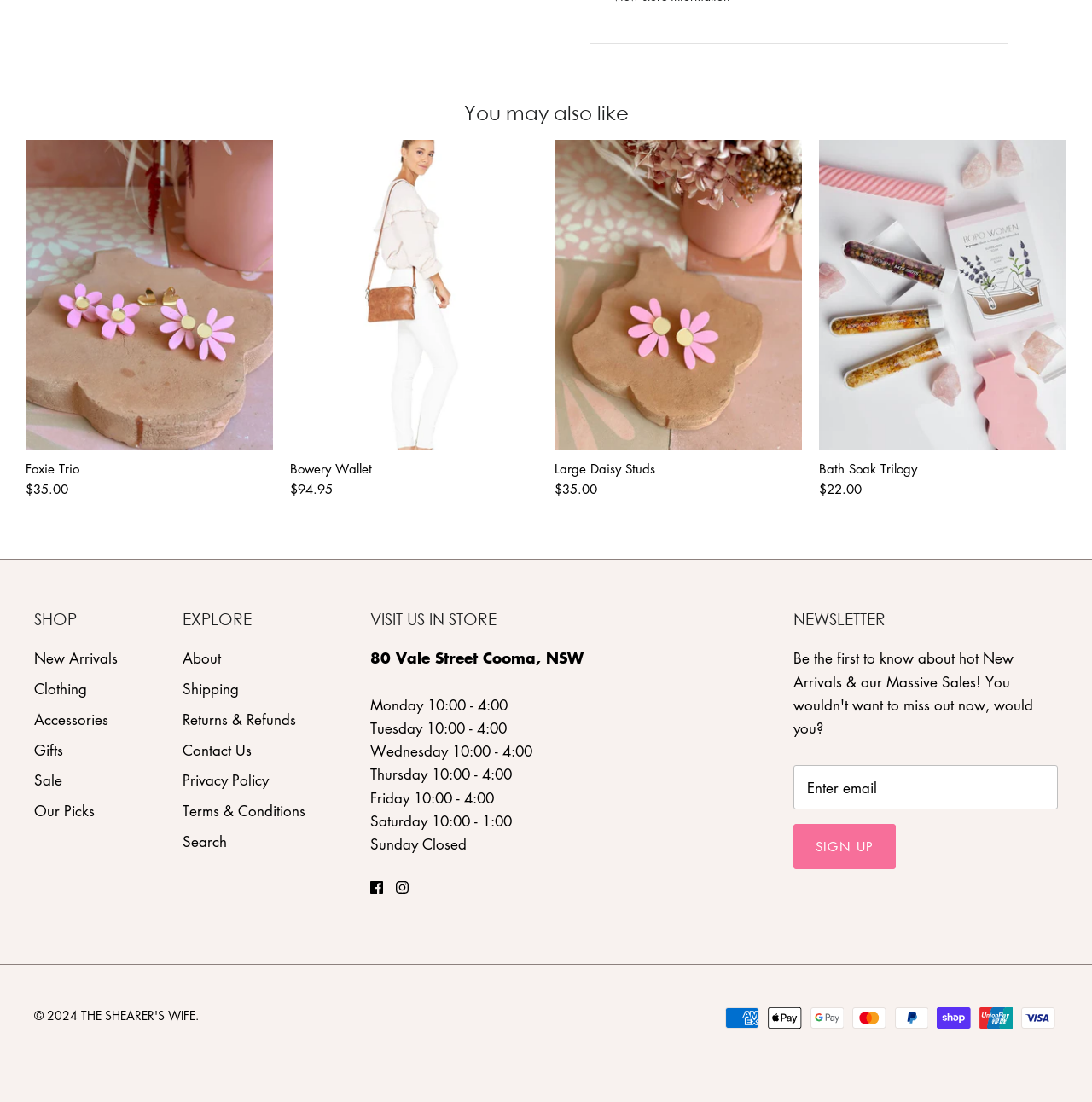Answer with a single word or phrase: 
What payment methods are accepted?

Multiple